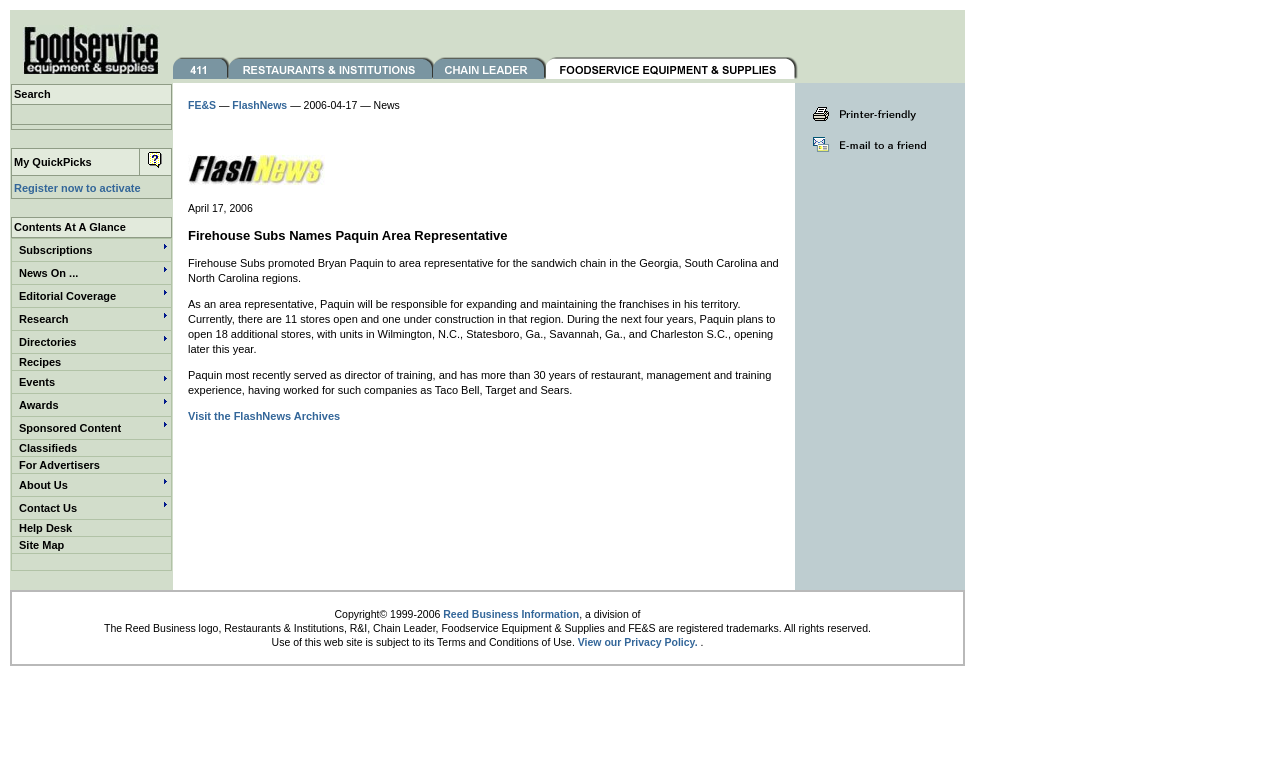Given the element description News On ..., predict the bounding box coordinates for the UI element in the webpage screenshot. The format should be (top-left x, top-left y, bottom-right x, bottom-right y), and the values should be between 0 and 1.

[0.015, 0.341, 0.126, 0.357]